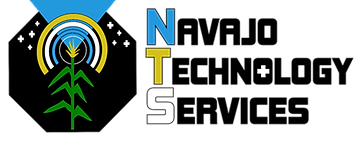What does the circular backdrop in the logo suggest?
Observe the image and answer the question with a one-word or short phrase response.

advancement and connectivity